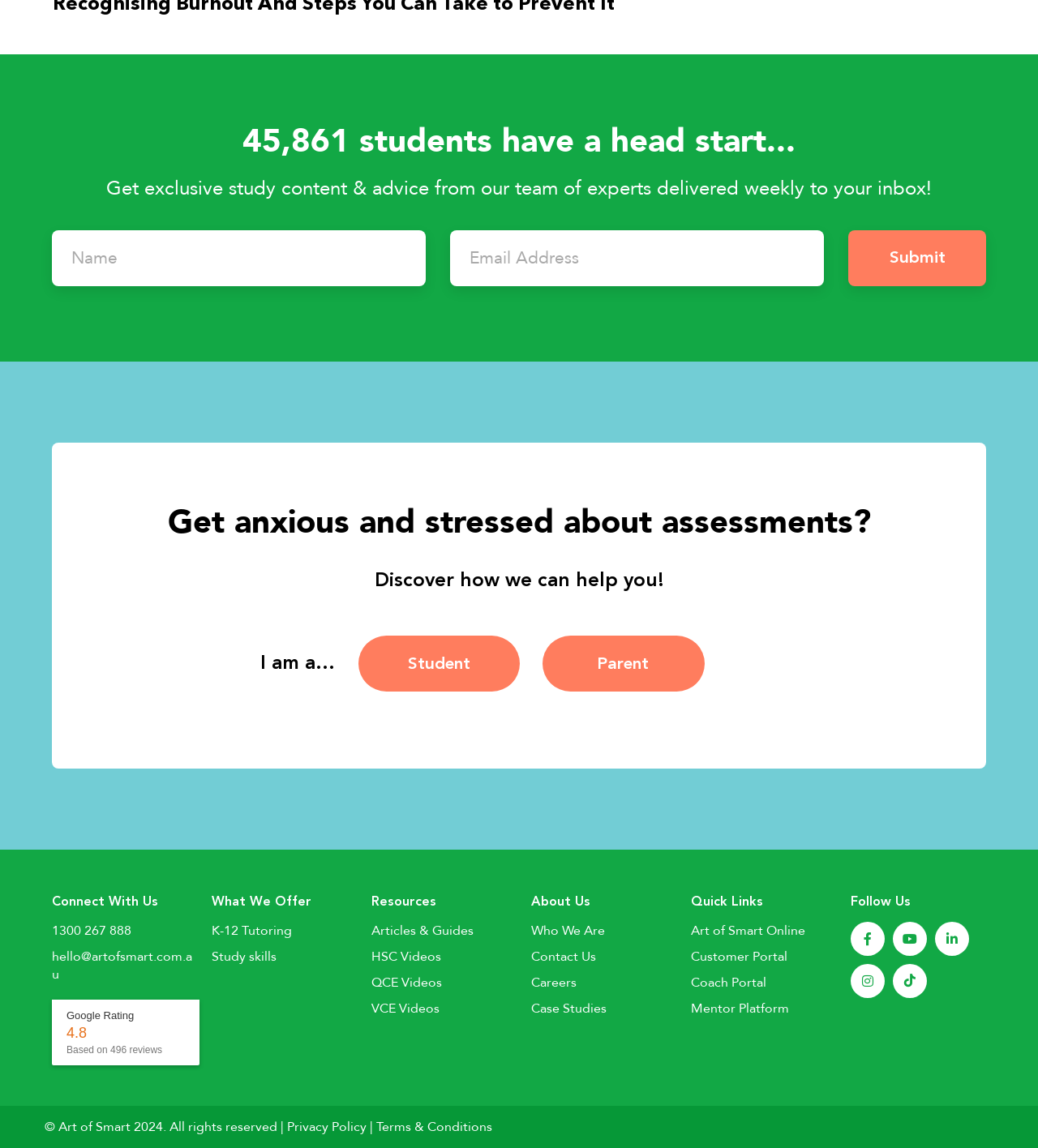What is the name of the website?
Analyze the screenshot and provide a detailed answer to the question.

The name of the website can be inferred from the image 'AOS Website Asset 2' and the copyright text '© Art of Smart 2024. All rights reserved |' at the bottom of the page.